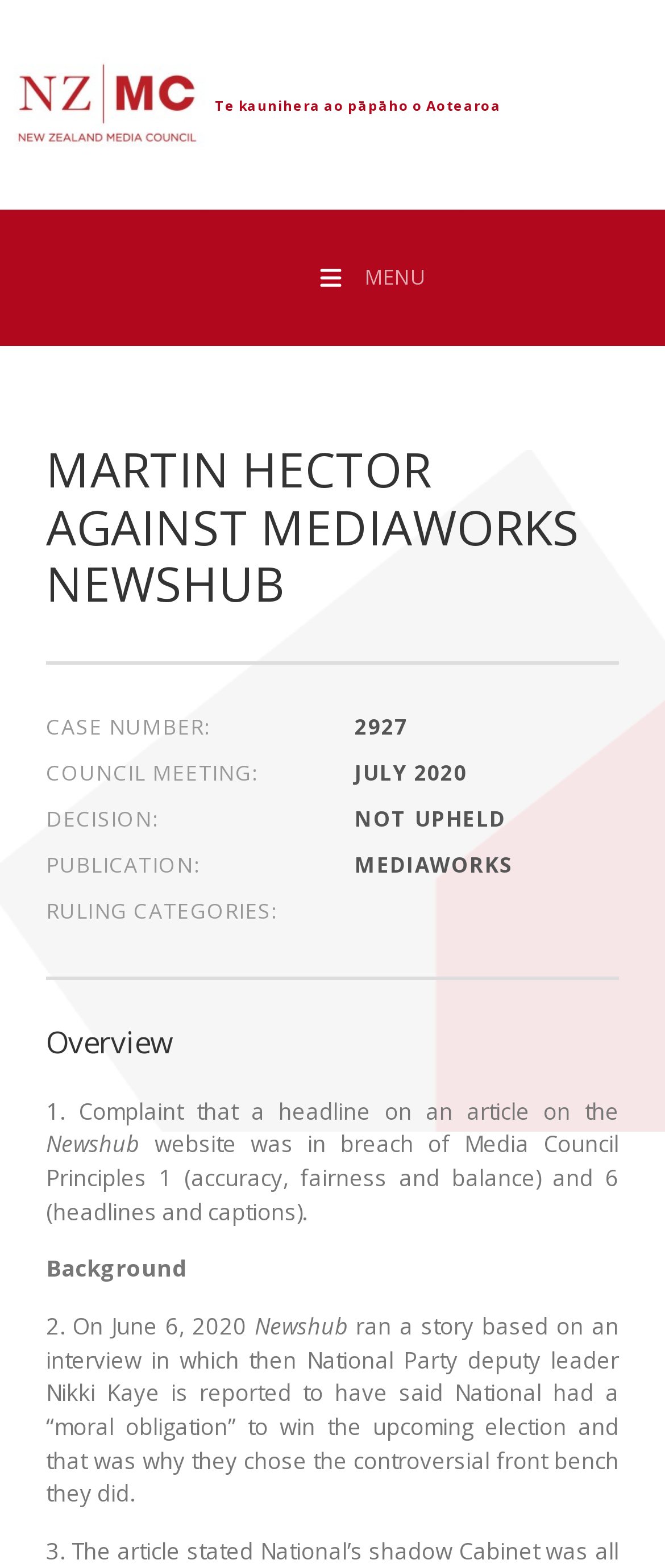What is the case number?
Based on the screenshot, give a detailed explanation to answer the question.

I found the case number by looking at the static text elements on the webpage. Specifically, I found the text 'CASE NUMBER:' and its corresponding value '2927'.